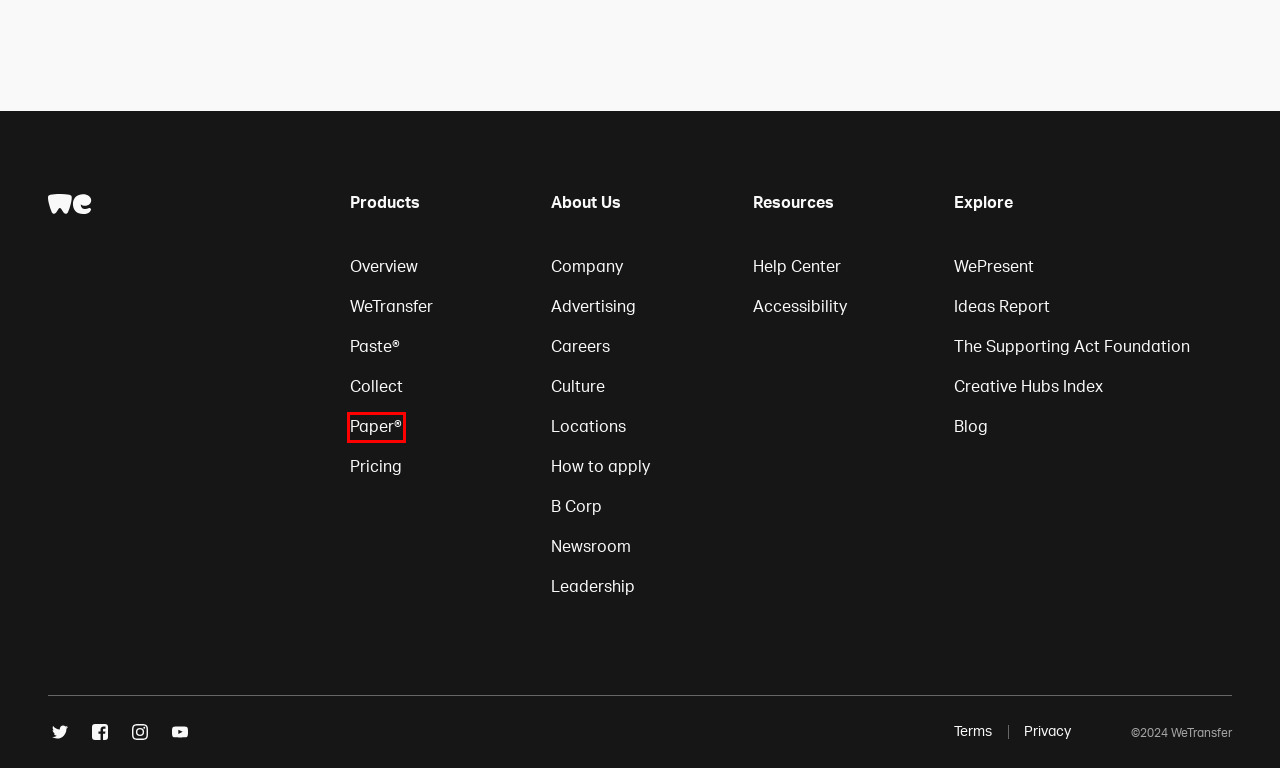You’re provided with a screenshot of a webpage that has a red bounding box around an element. Choose the best matching webpage description for the new page after clicking the element in the red box. The options are:
A. The DisOrdinary Architecture Project
B. Collect by WeTransfer | Save and organize inspiration
C. Creative Hubs
D. It’s cool to B Corp: We’re officially a B Corp
E. Oroko | Home
F. WePresent | Unexpected stories about creativity
G. samanmahdavi.com
H. Paper by WeTransfer | Simple Sketch App

H